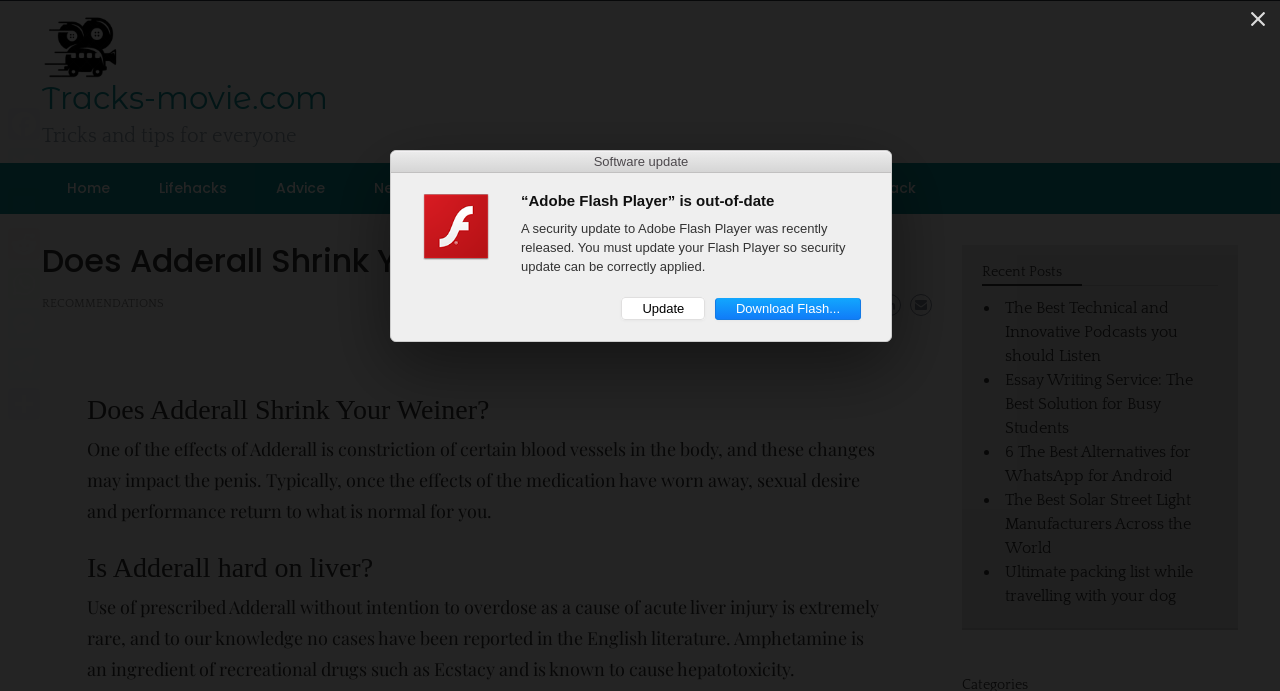From the details in the image, provide a thorough response to the question: What is the topic of the main article?

I found the main article's topic by reading the heading 'Does Adderall Shrink Your Weiner?' which is prominently displayed on the webpage.